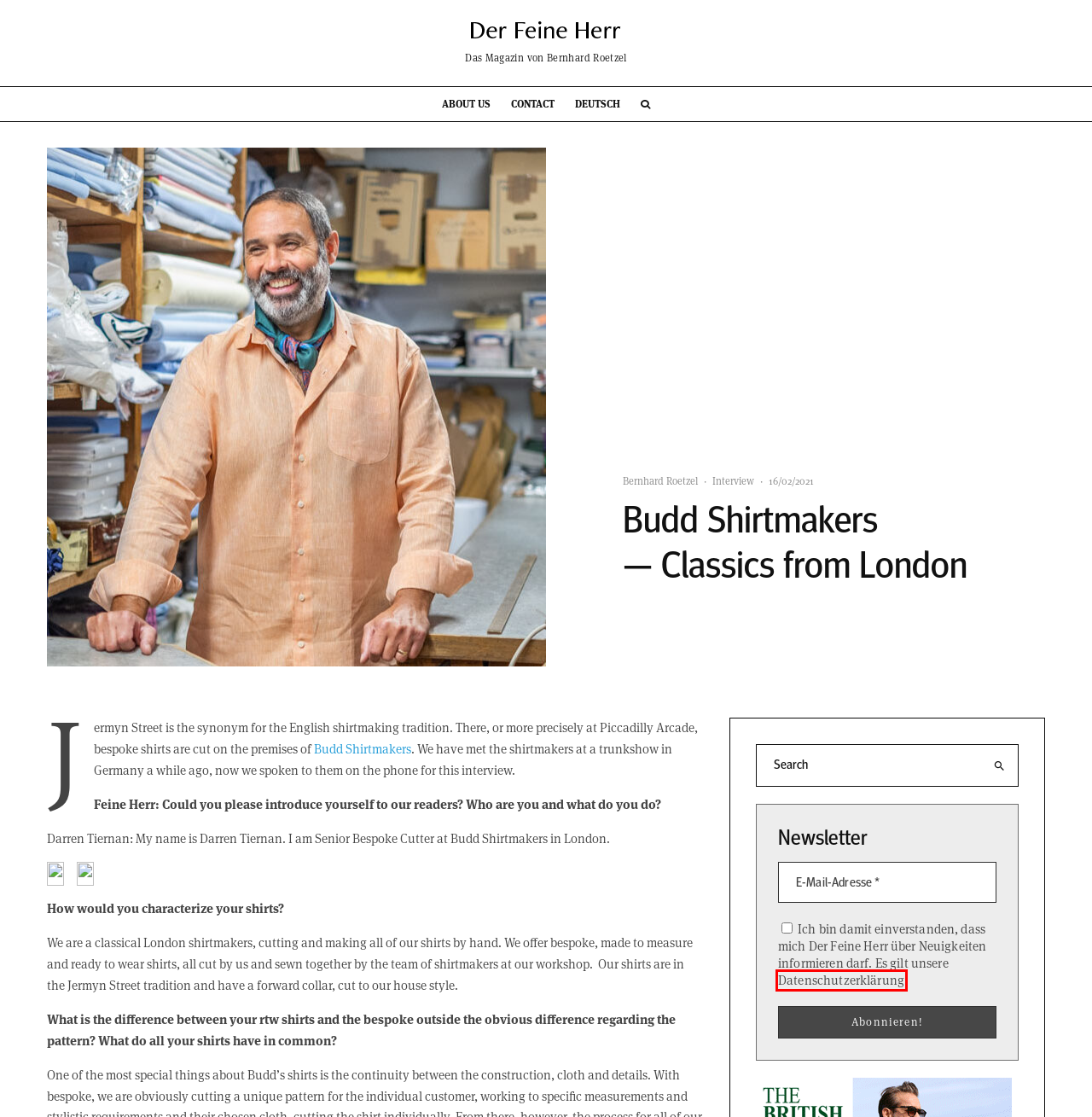You are given a screenshot of a webpage with a red rectangle bounding box around a UI element. Select the webpage description that best matches the new webpage after clicking the element in the bounding box. Here are the candidates:
A. Home - Der Feine Herr
B. Interview Archives - Der Feine Herr
C. The Trustworthy Online-Magazine - Der Feine Herr
D. Anmelden ‹ Der Feine Herr — WordPress
E. Contact - Der Feine Herr
F. Privacy Policy - Der Feine Herr
G. Luis Trenker - Traditional and modern - Der Feine Herr
H. Budd Shirtmakers — Klassiker aus London - Der Feine Herr

F